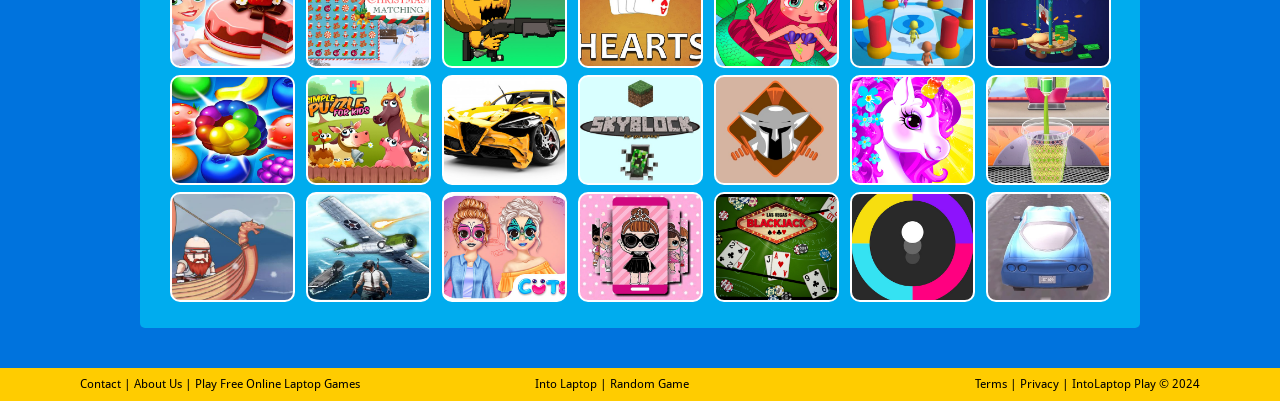Provide your answer in one word or a succinct phrase for the question: 
How many links are there in the top section?

8